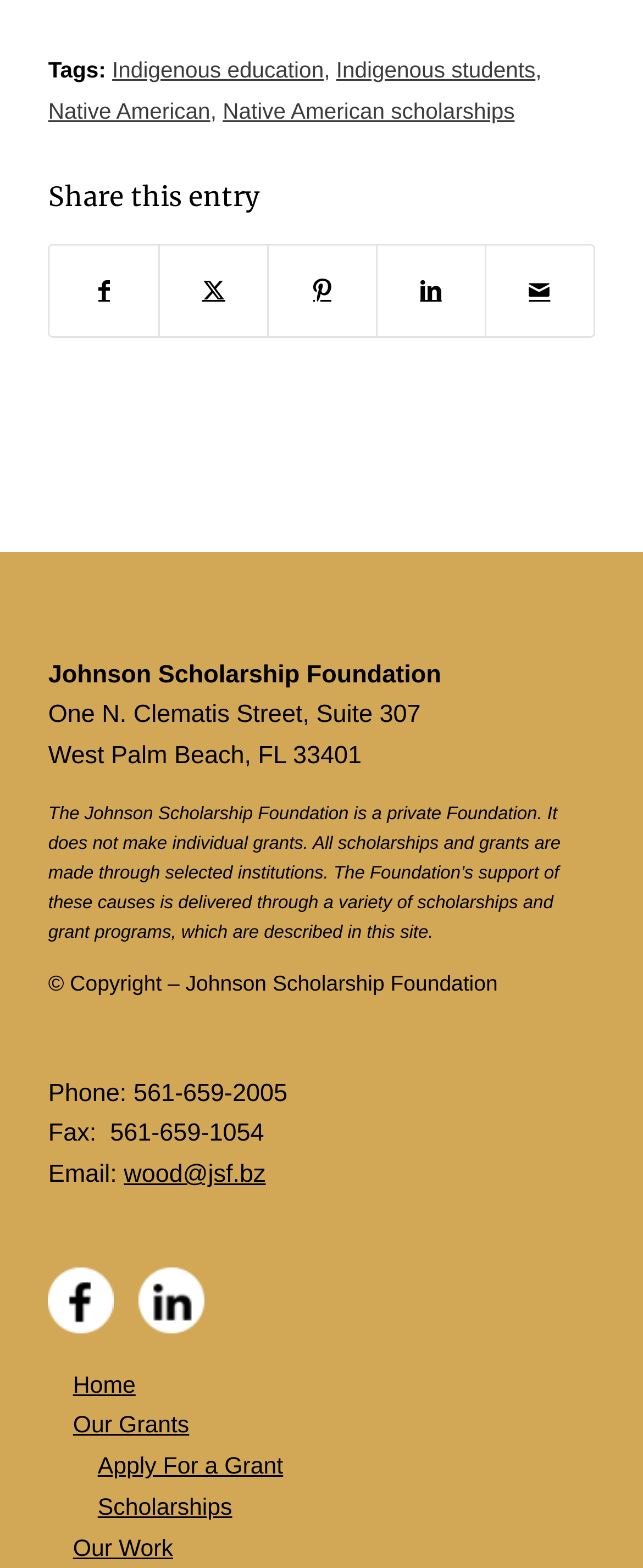Extract the bounding box of the UI element described as: "Apply For a Grant".

[0.152, 0.927, 0.44, 0.944]